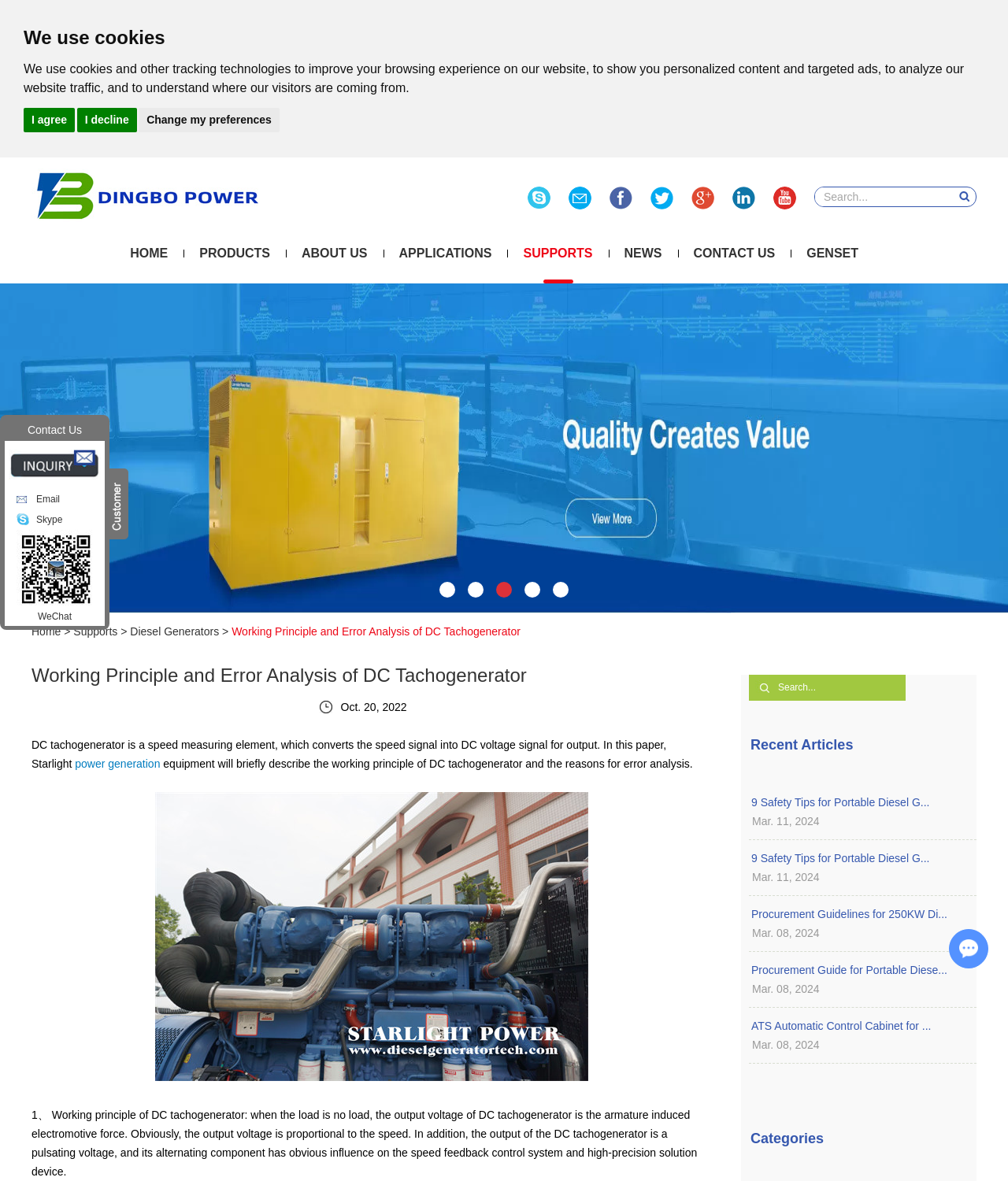What is the category of the article '9 Safety Tips for Portable Diesel G...'?
Look at the image and answer with only one word or phrase.

Recent Articles